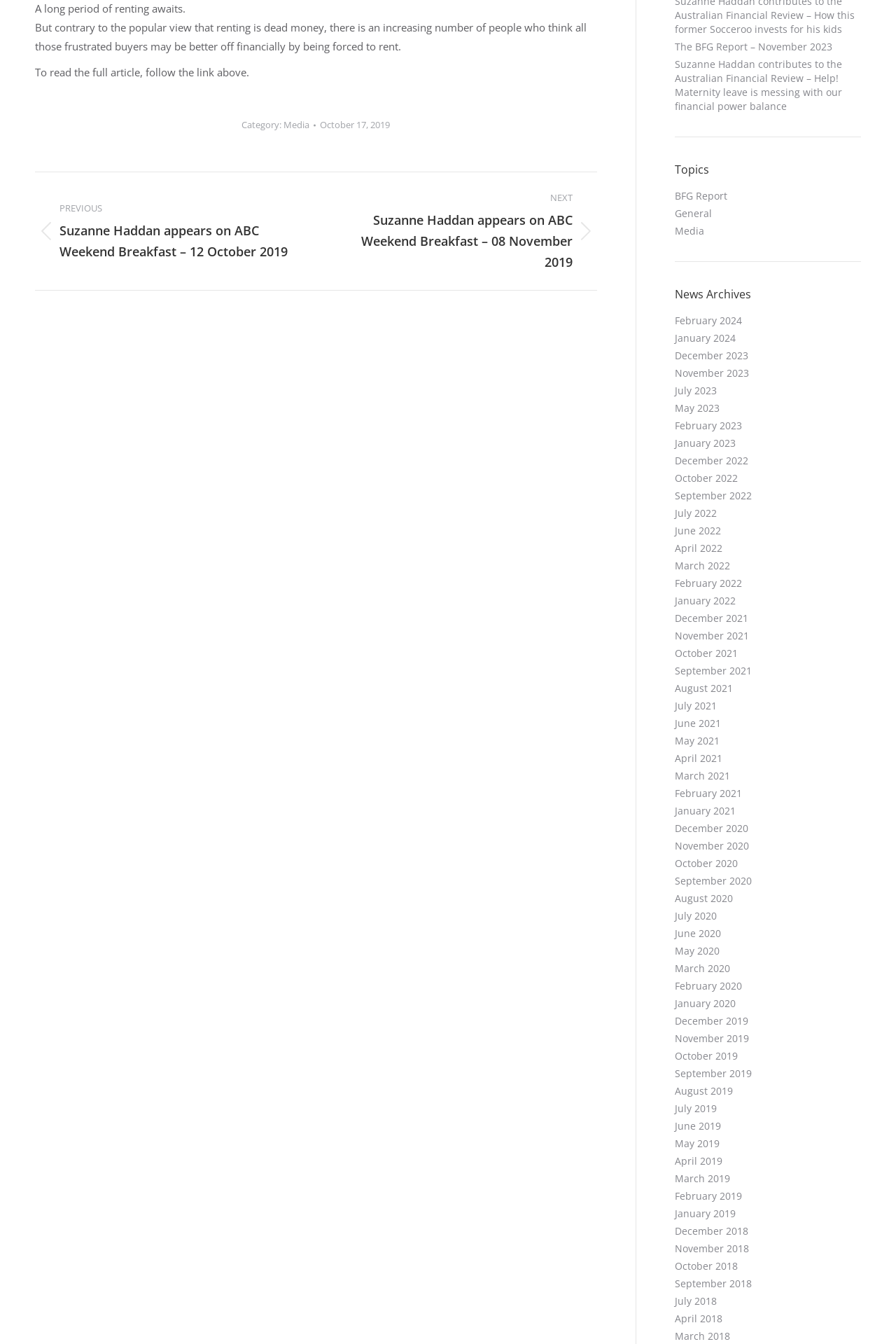Using the provided description: "Media", find the bounding box coordinates of the corresponding UI element. The output should be four float numbers between 0 and 1, in the format [left, top, right, bottom].

[0.753, 0.167, 0.786, 0.177]